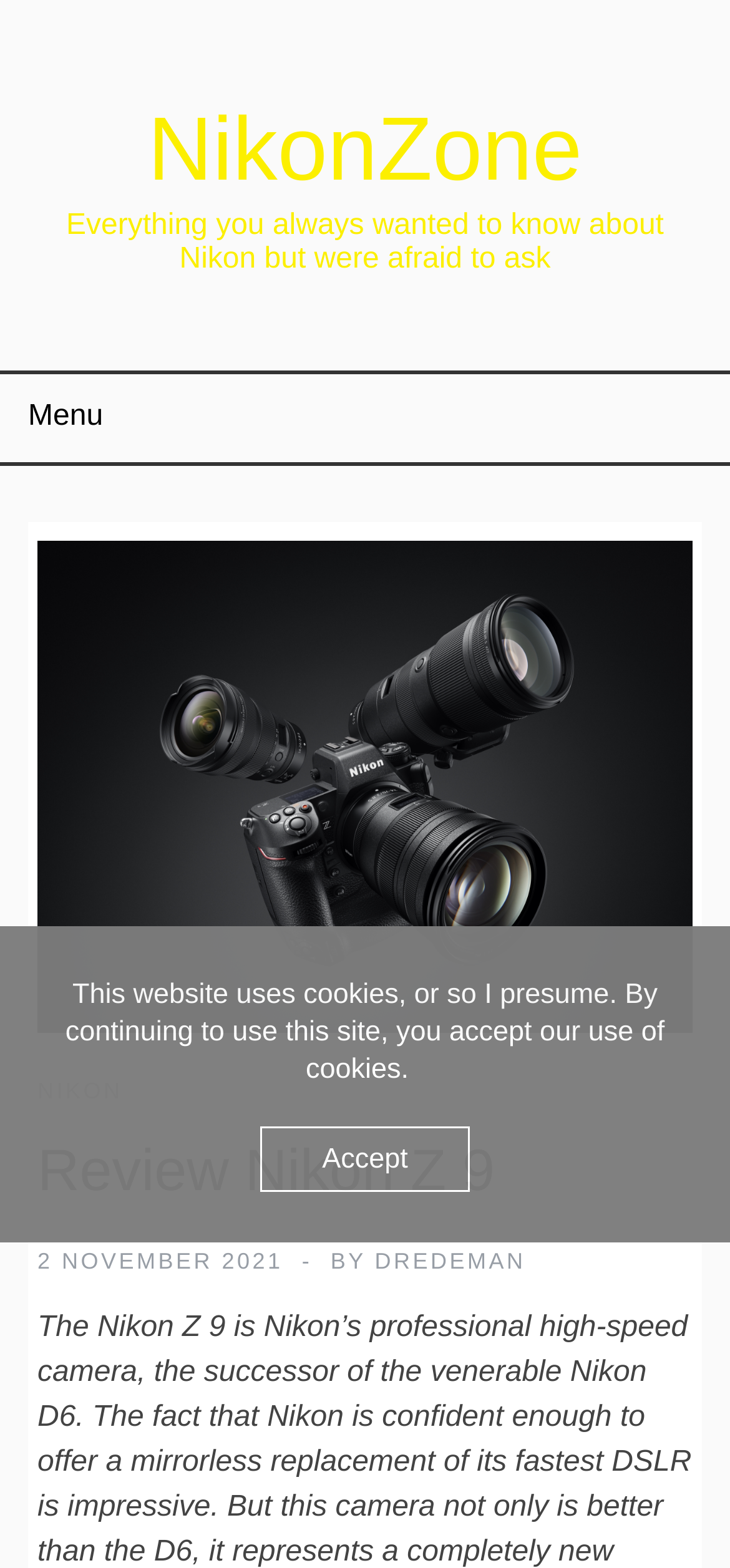Who wrote the review?
Examine the image and give a concise answer in one word or a short phrase.

DREDEMAN